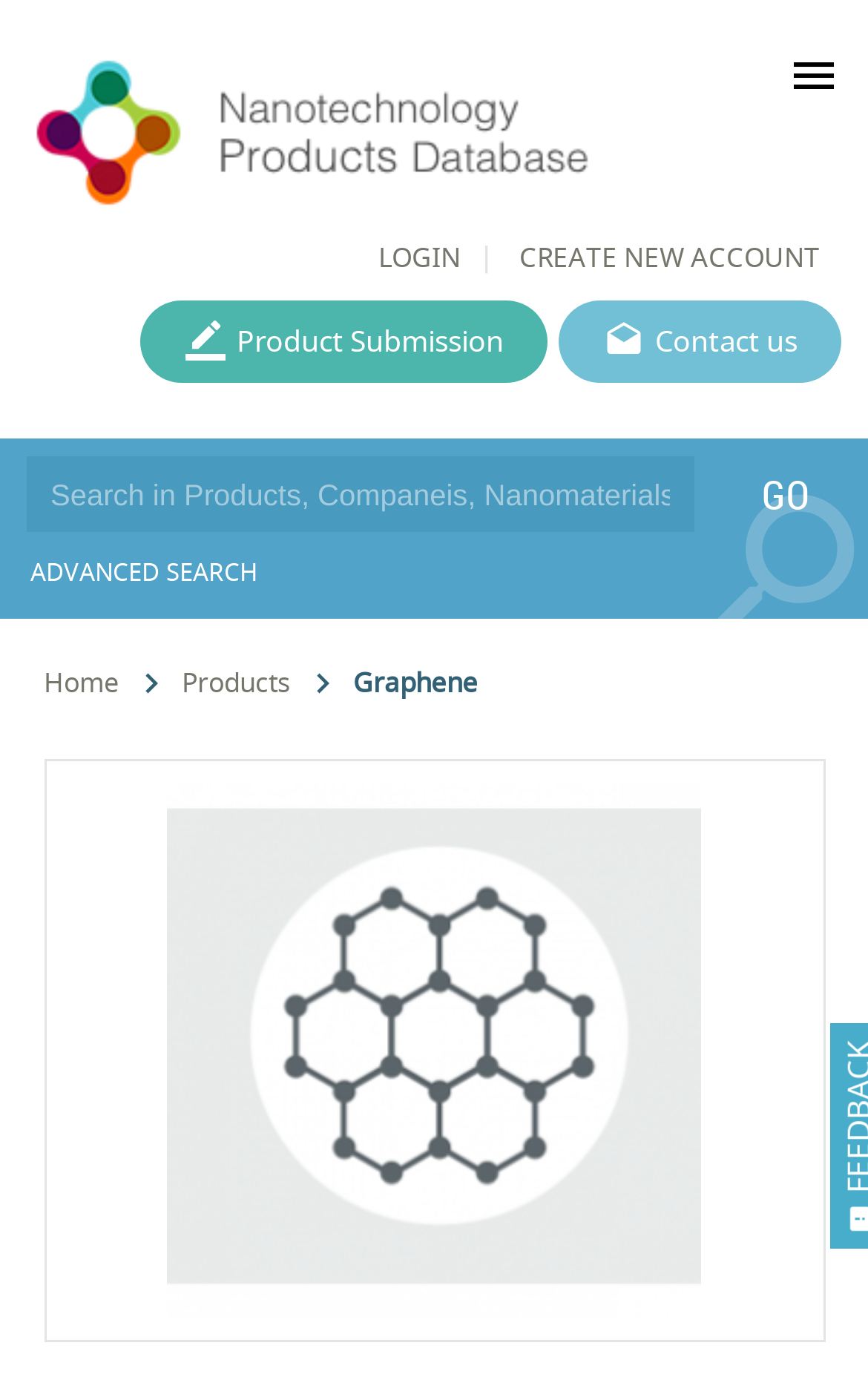Indicate the bounding box coordinates of the element that needs to be clicked to satisfy the following instruction: "go to advanced search page". The coordinates should be four float numbers between 0 and 1, i.e., [left, top, right, bottom].

[0.03, 0.386, 0.335, 0.435]